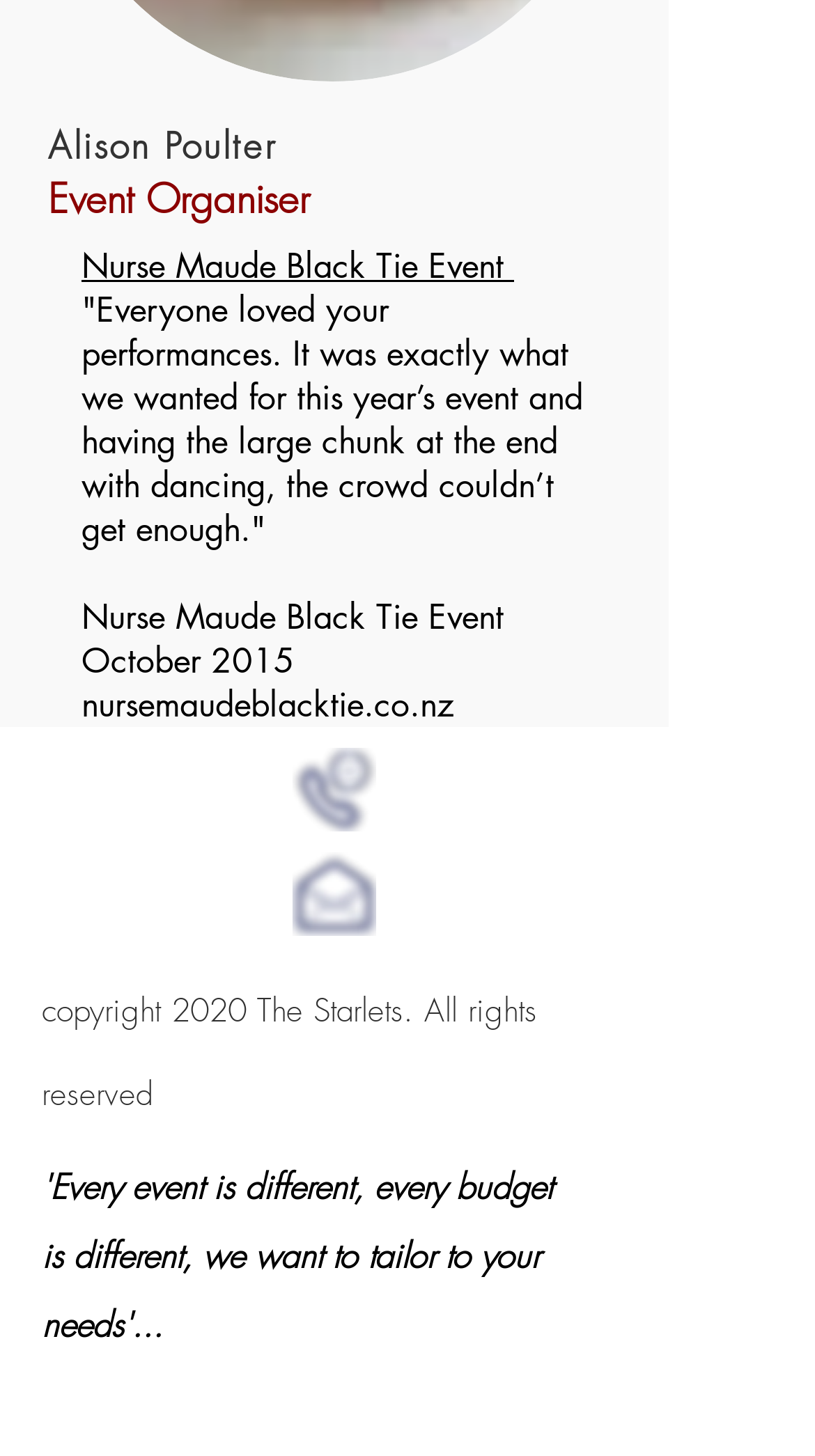How many social media links are available?
Provide a comprehensive and detailed answer to the question.

The social media links are listed in a 'Social Bar' with a bounding box of [0.285, 0.943, 0.538, 0.981], containing links to Facebook, Instagram, and Twitter, indicating that there are three social media links available.